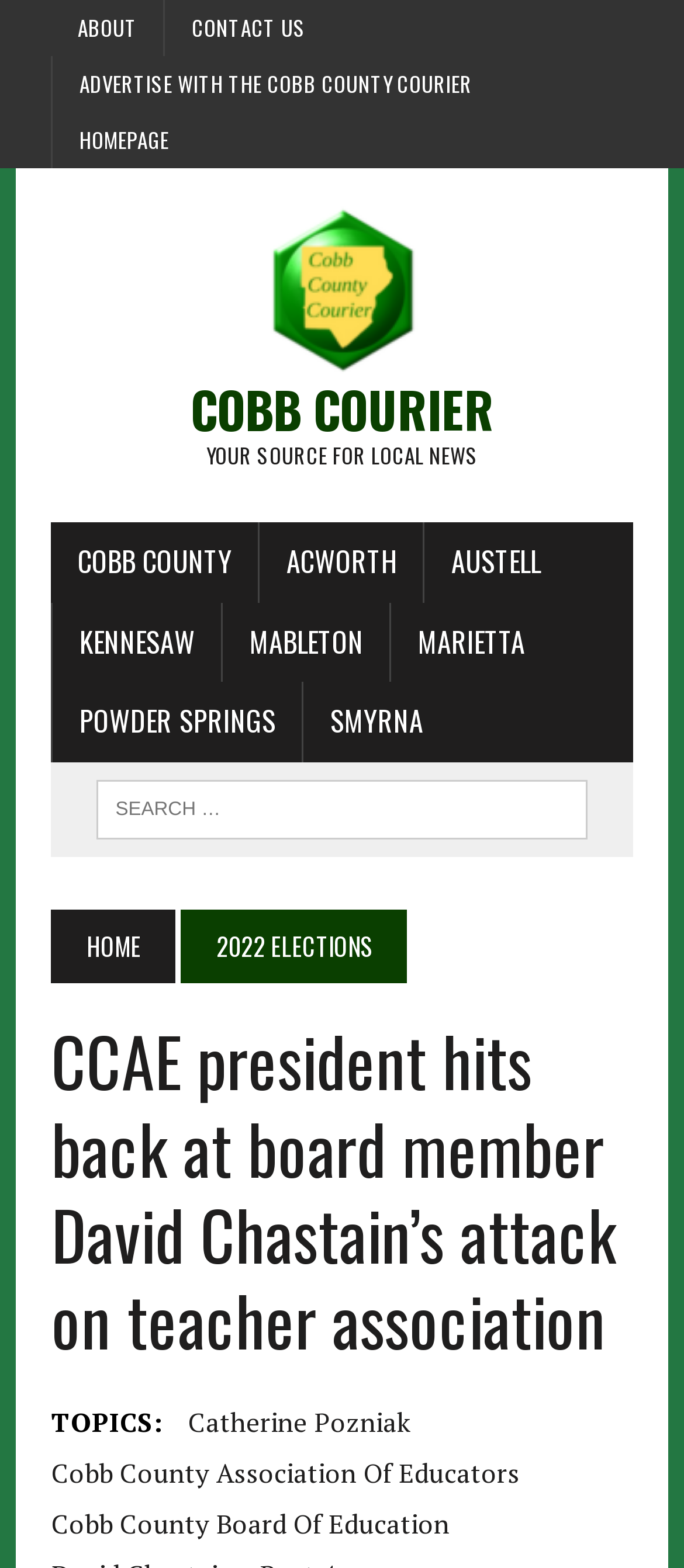What is the name of the board member mentioned in the article? Look at the image and give a one-word or short phrase answer.

David Chastain